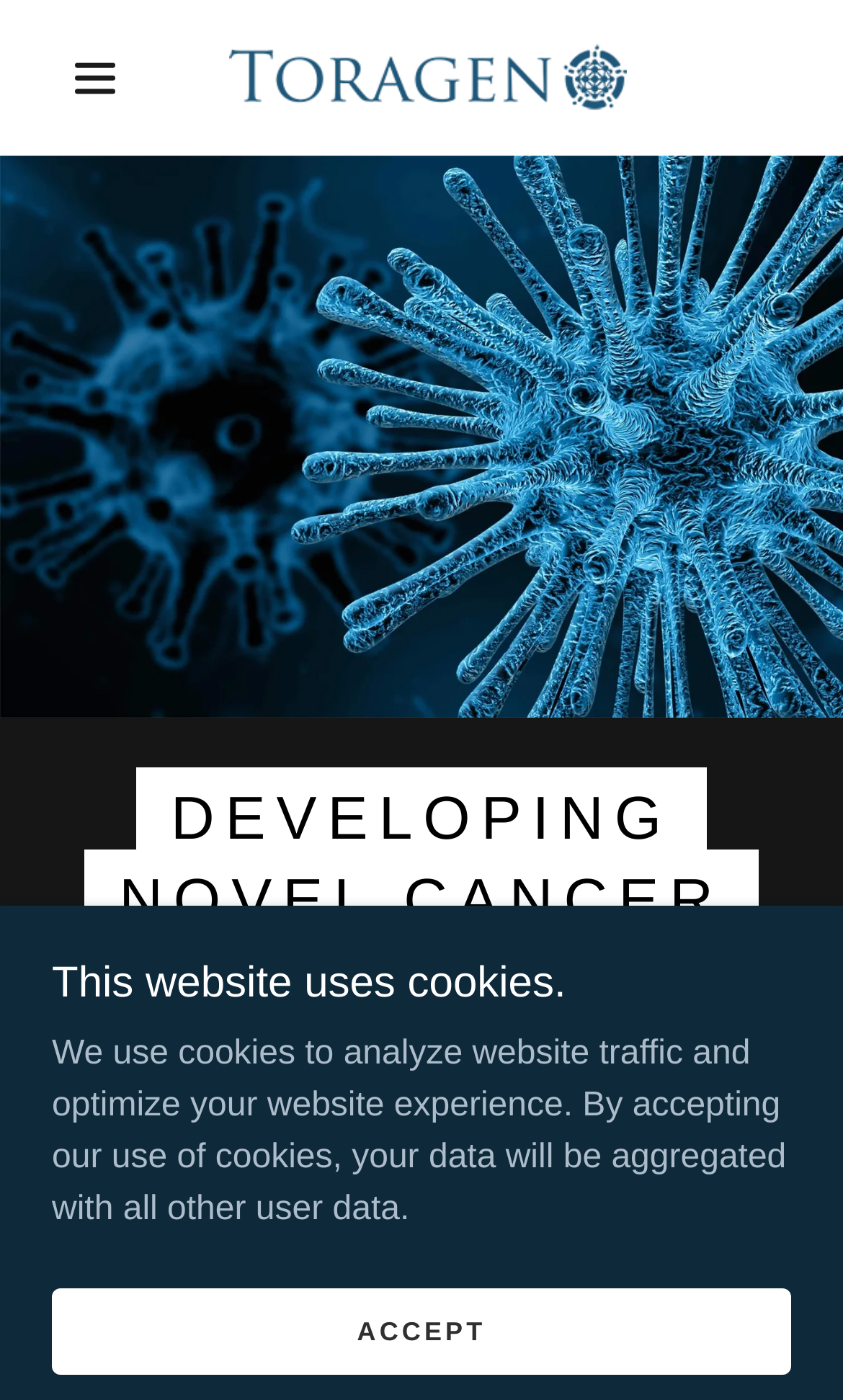Determine the heading of the webpage and extract its text content.

DEVELOPING NOVEL CANCER TREATMENTS TARGETING ONCOGENIC VIRUSES